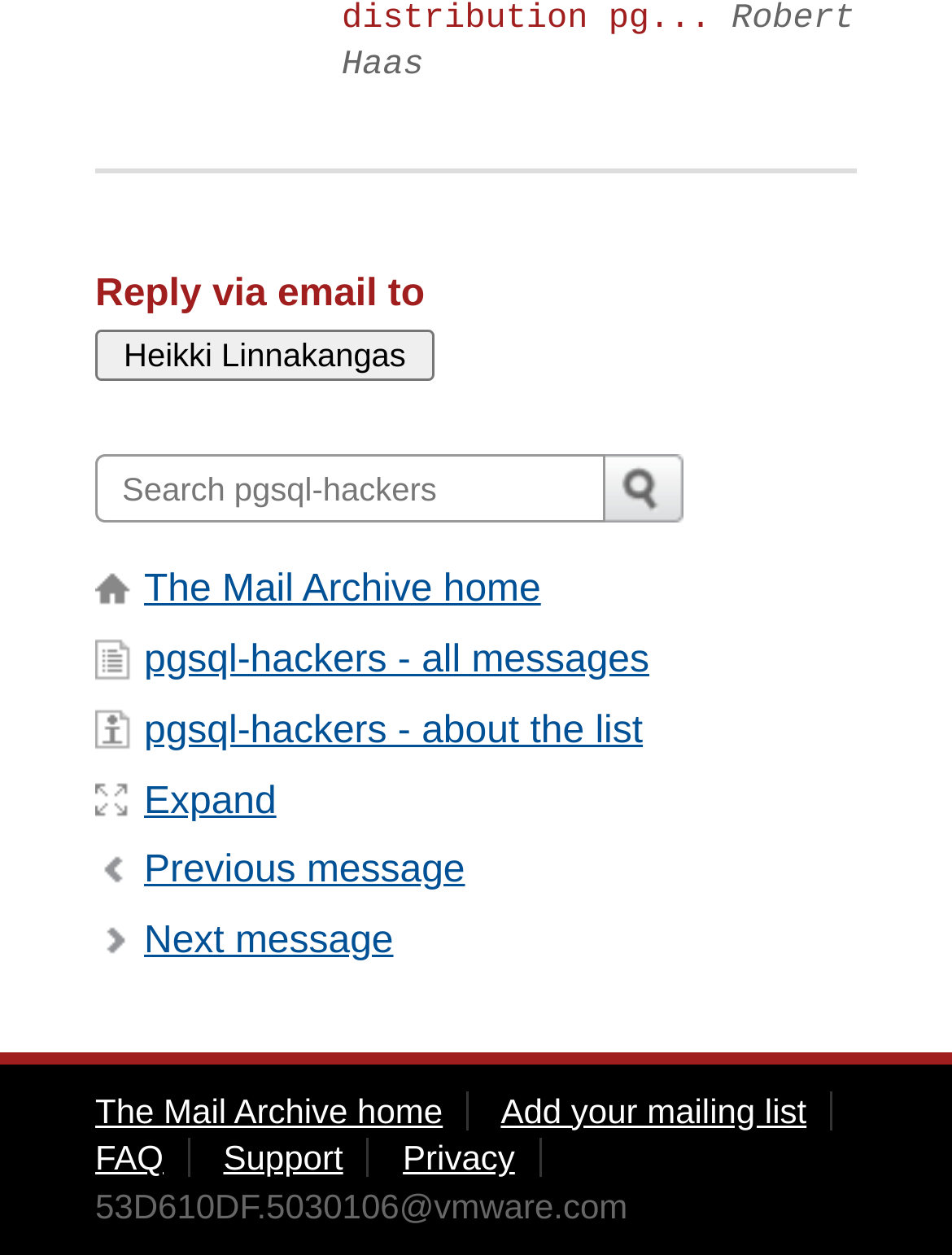Based on the element description, predict the bounding box coordinates (top-left x, top-left y, bottom-right x, bottom-right y) for the UI element in the screenshot: Support

[0.235, 0.907, 0.36, 0.938]